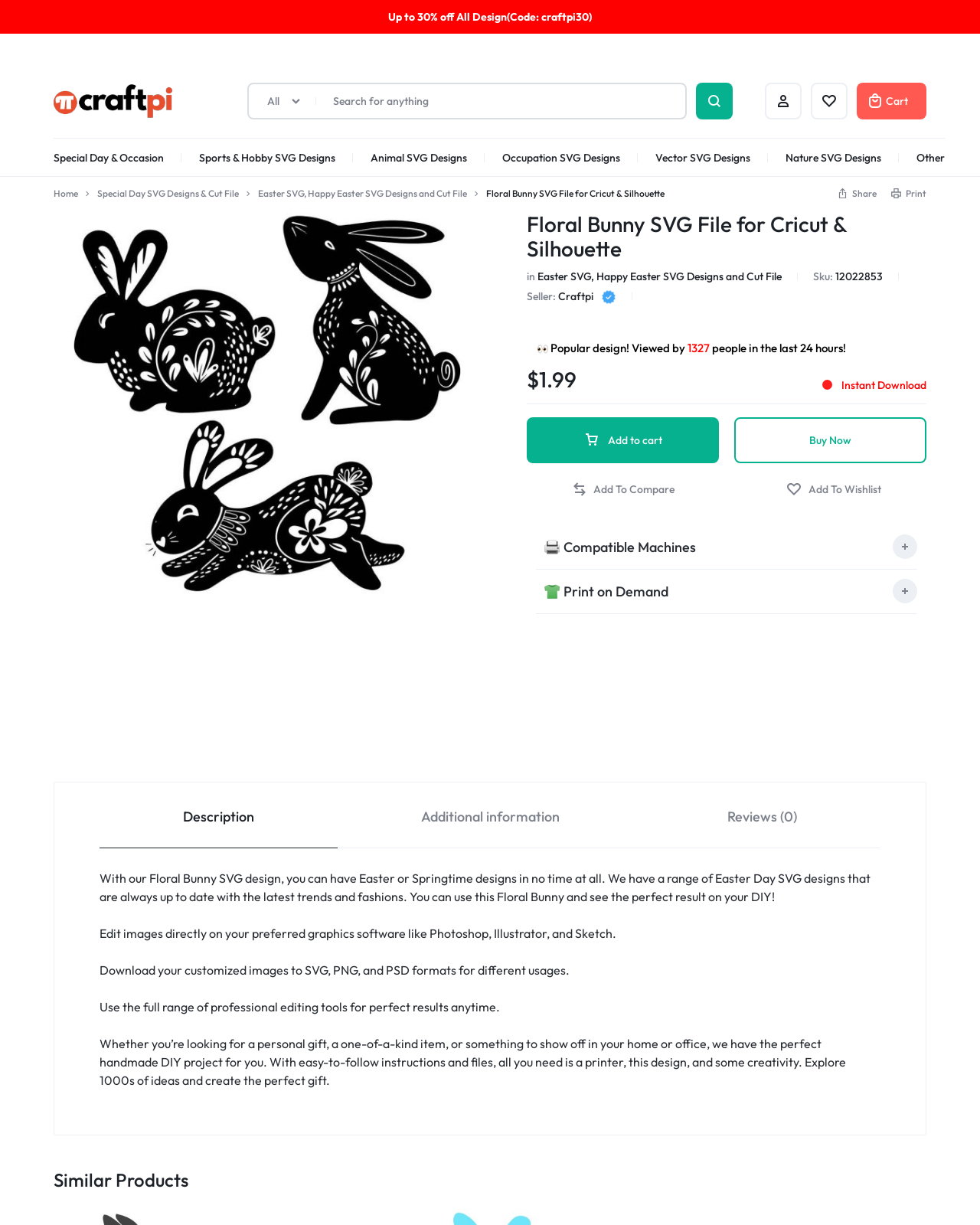Locate the bounding box coordinates of the element that should be clicked to execute the following instruction: "Click on the 'Floral Bunny SVG Design' link".

[0.228, 0.169, 0.342, 0.182]